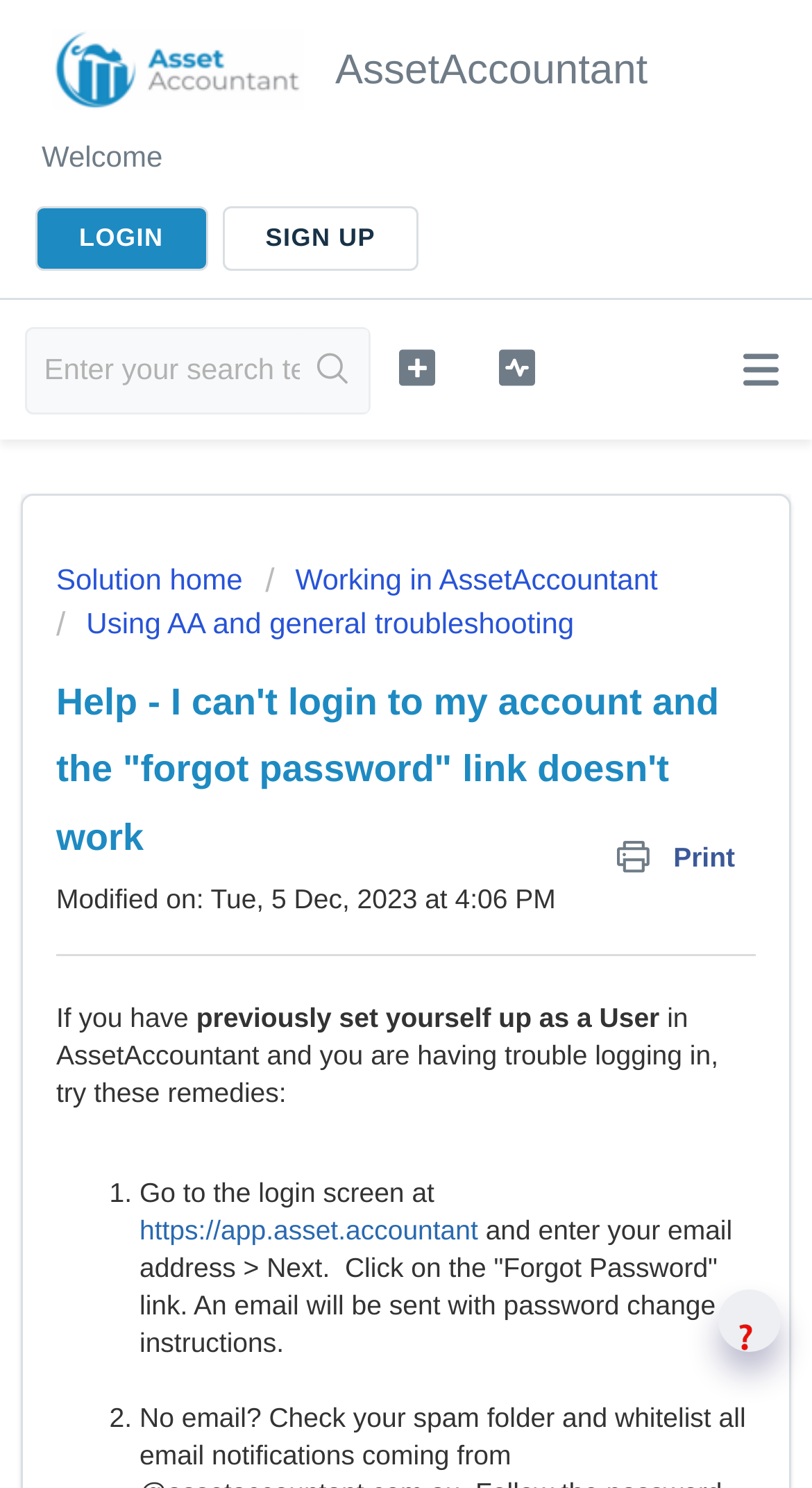What is the text of the link next to the 'Solution home' link?
Look at the image and respond with a one-word or short phrase answer.

/Working in AssetAccountant